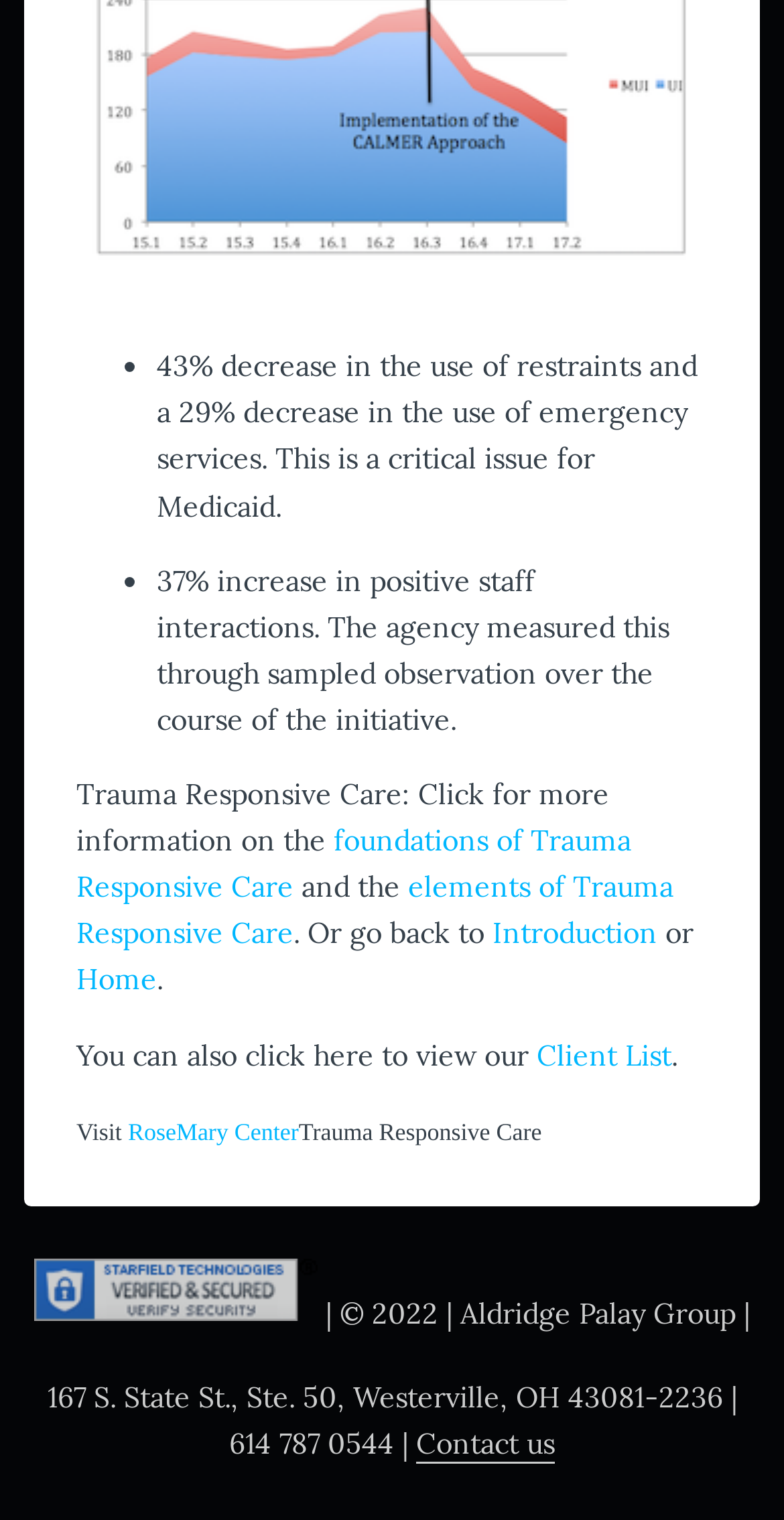What is the increase in positive staff interactions?
Refer to the screenshot and deliver a thorough answer to the question presented.

The answer can be found in the fourth StaticText element, which states '37% increase in positive staff interactions.'